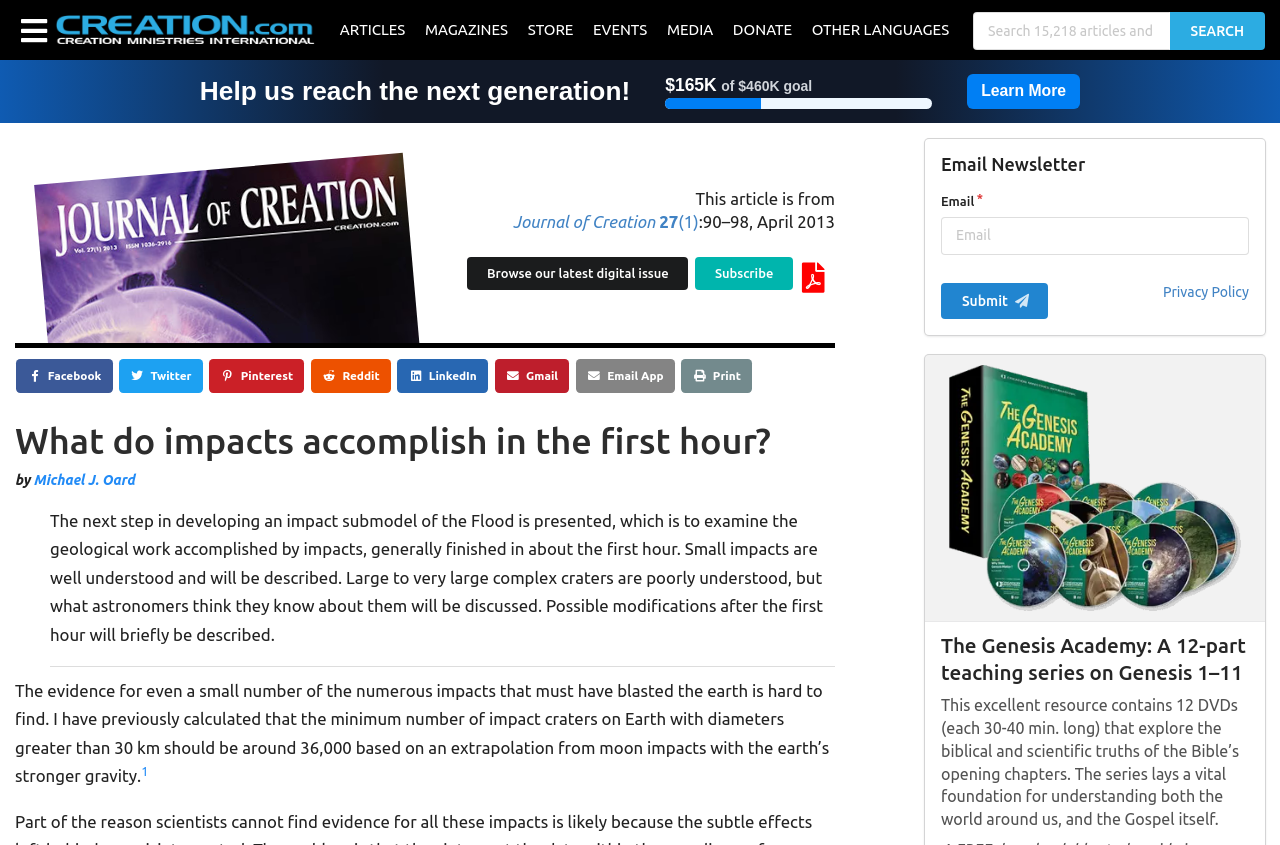Please find the bounding box coordinates of the element's region to be clicked to carry out this instruction: "Read the article 'What do impacts accomplish in the first hour?'".

[0.012, 0.494, 0.652, 0.549]